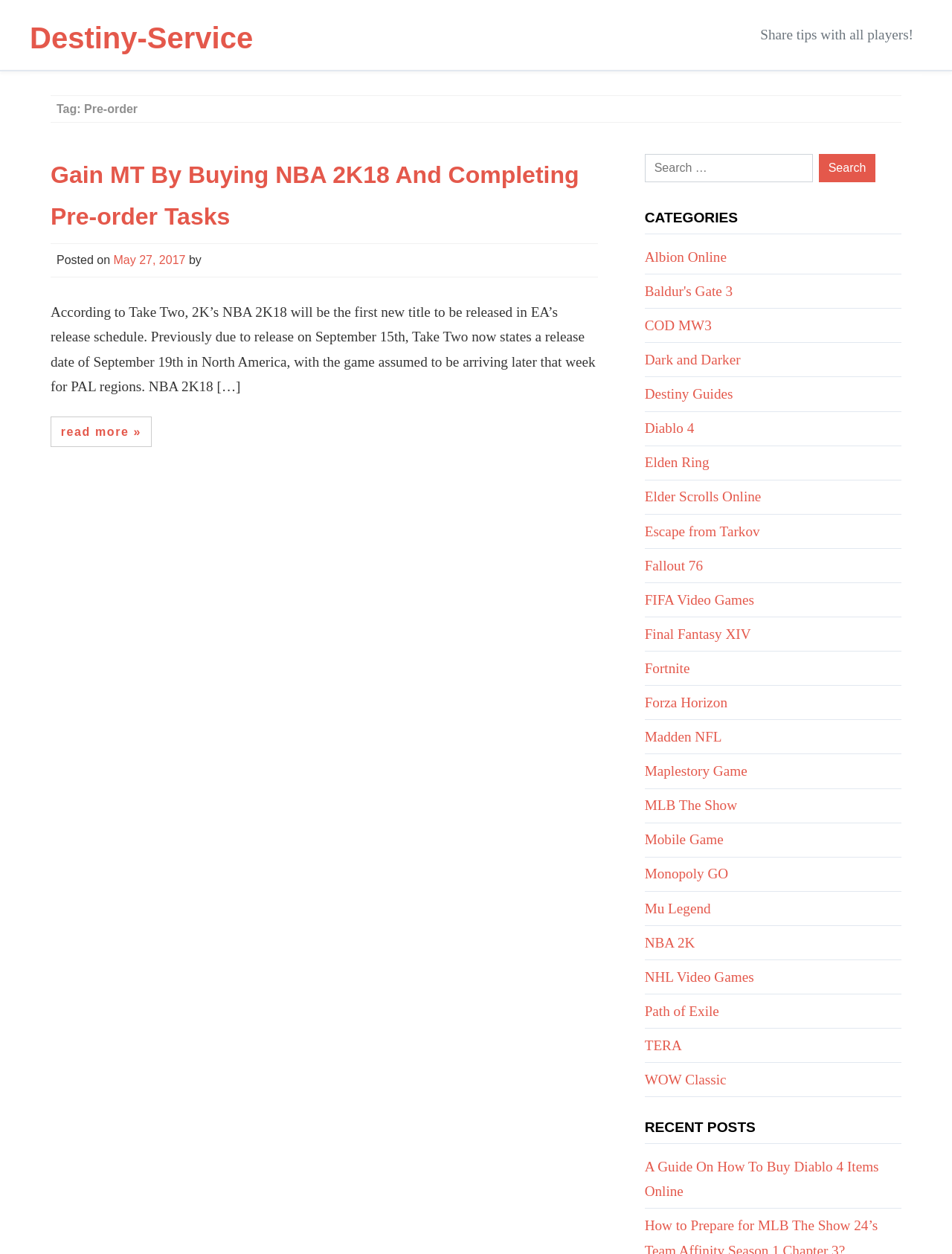Who is the author of the article?
Look at the image and respond with a single word or a short phrase.

Not specified